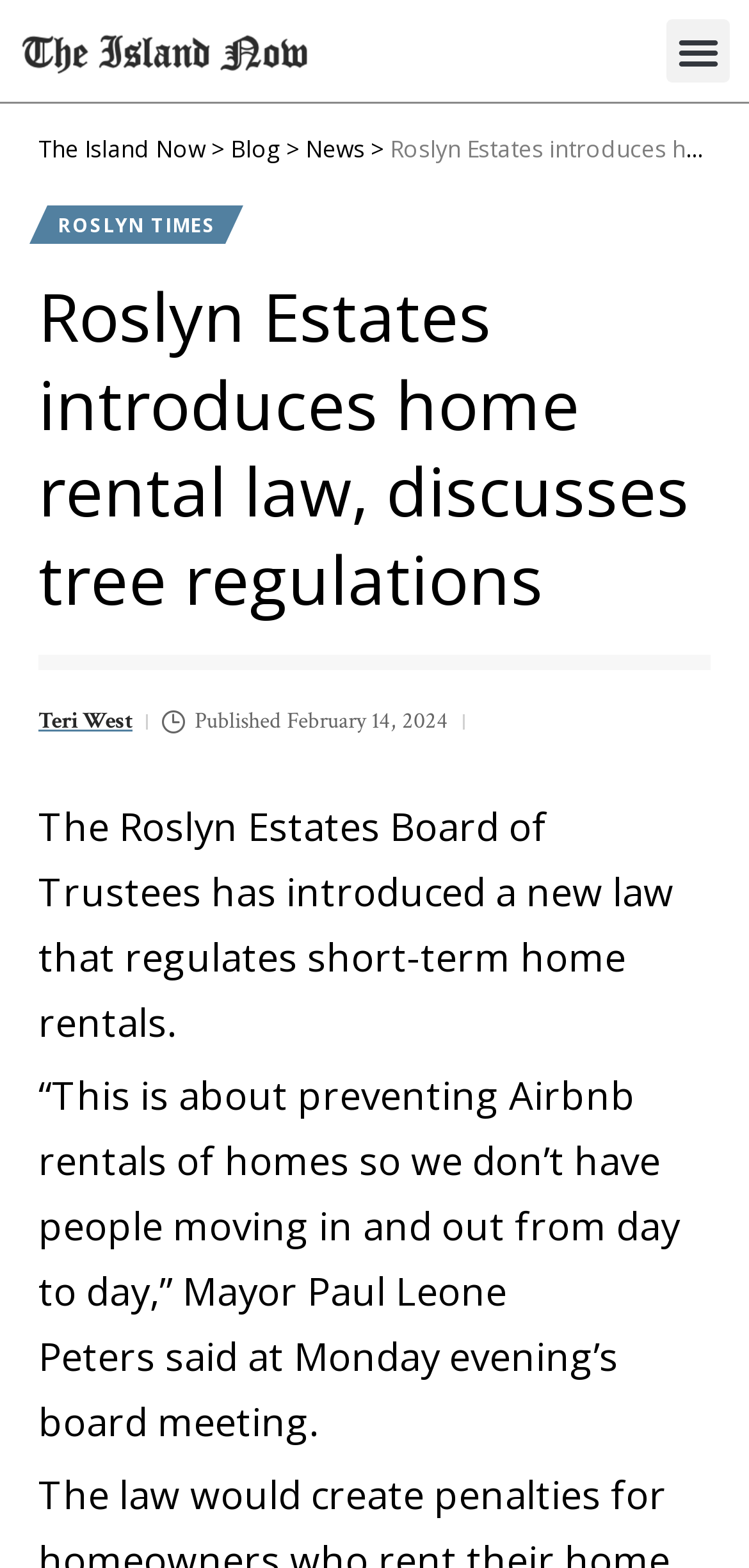What is the name of the news organization?
Look at the image and construct a detailed response to the question.

The name of the news organization can be found in the header section, where it is mentioned as 'The Island Now'.